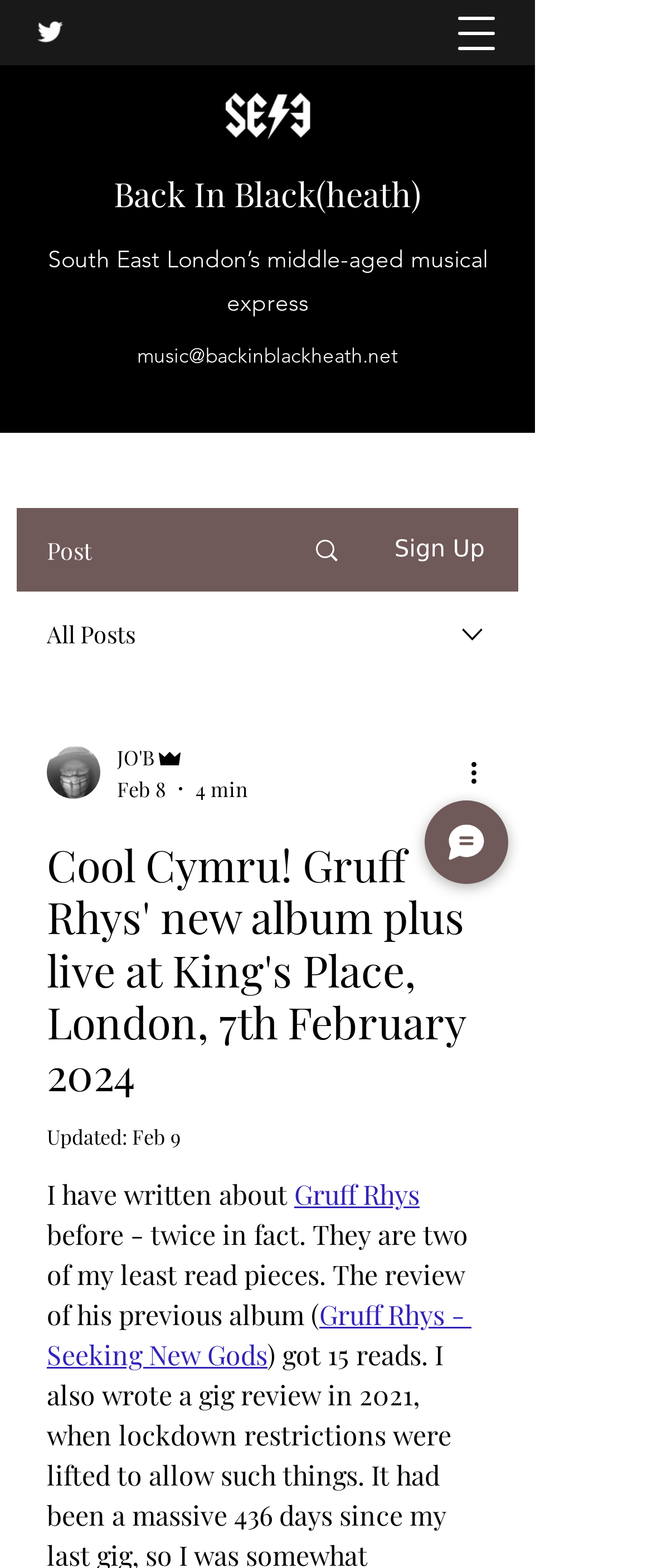What is the date of the latest update?
Based on the screenshot, answer the question with a single word or phrase.

Feb 9